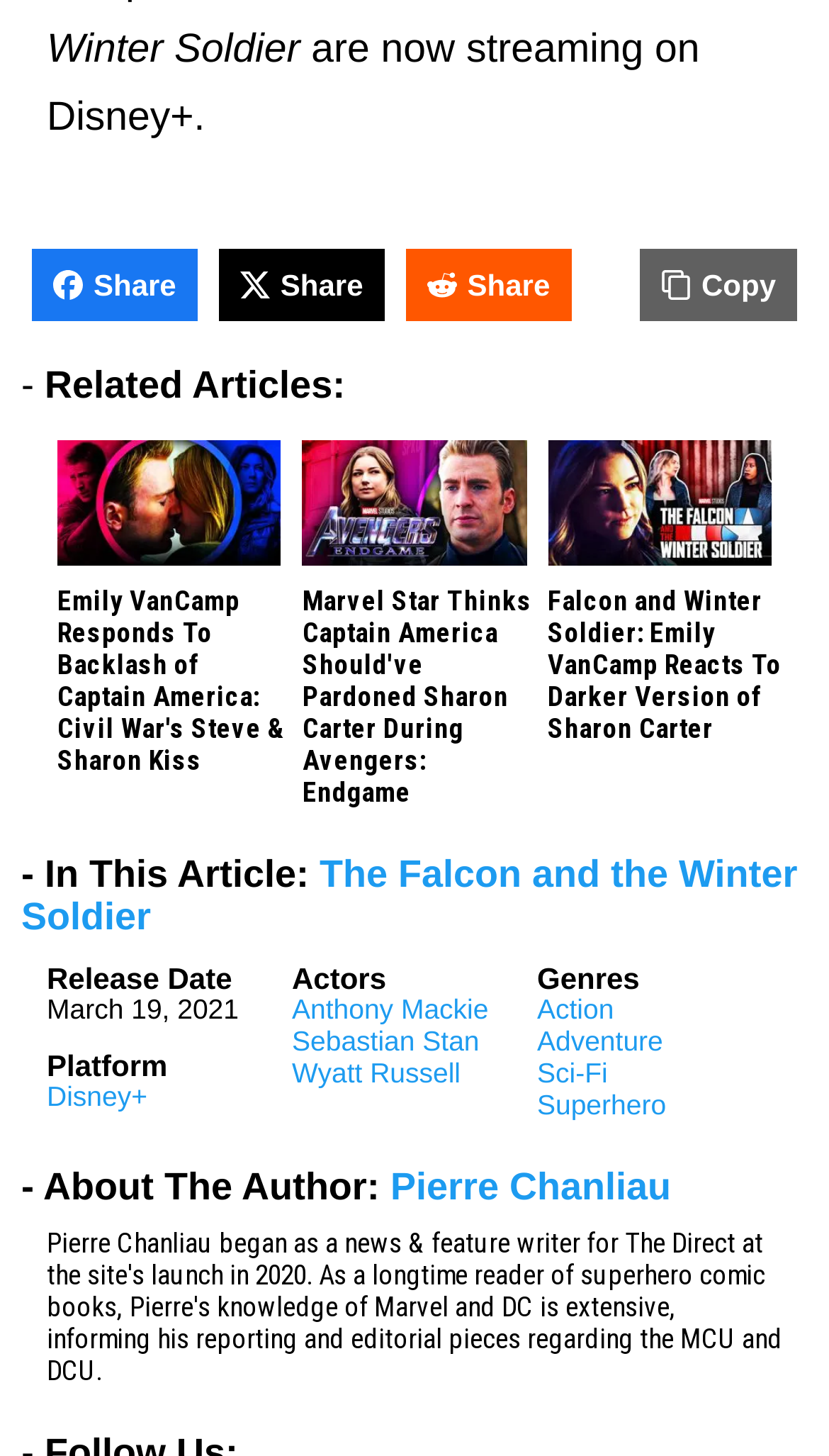With reference to the image, please provide a detailed answer to the following question: What is the platform of the Falcon and the Winter Soldier?

I found the answer by looking at the section that lists the details of the show, where it says 'Platform' and then 'Disney+'.